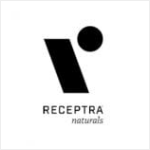What is the shape surrounding the letter 'R'?
Examine the image and provide an in-depth answer to the question.

The logo of Receptra Naturals consists of a stylized letter 'R' accompanied by a simple circle, which implies that the shape surrounding the letter 'R' is a circle.